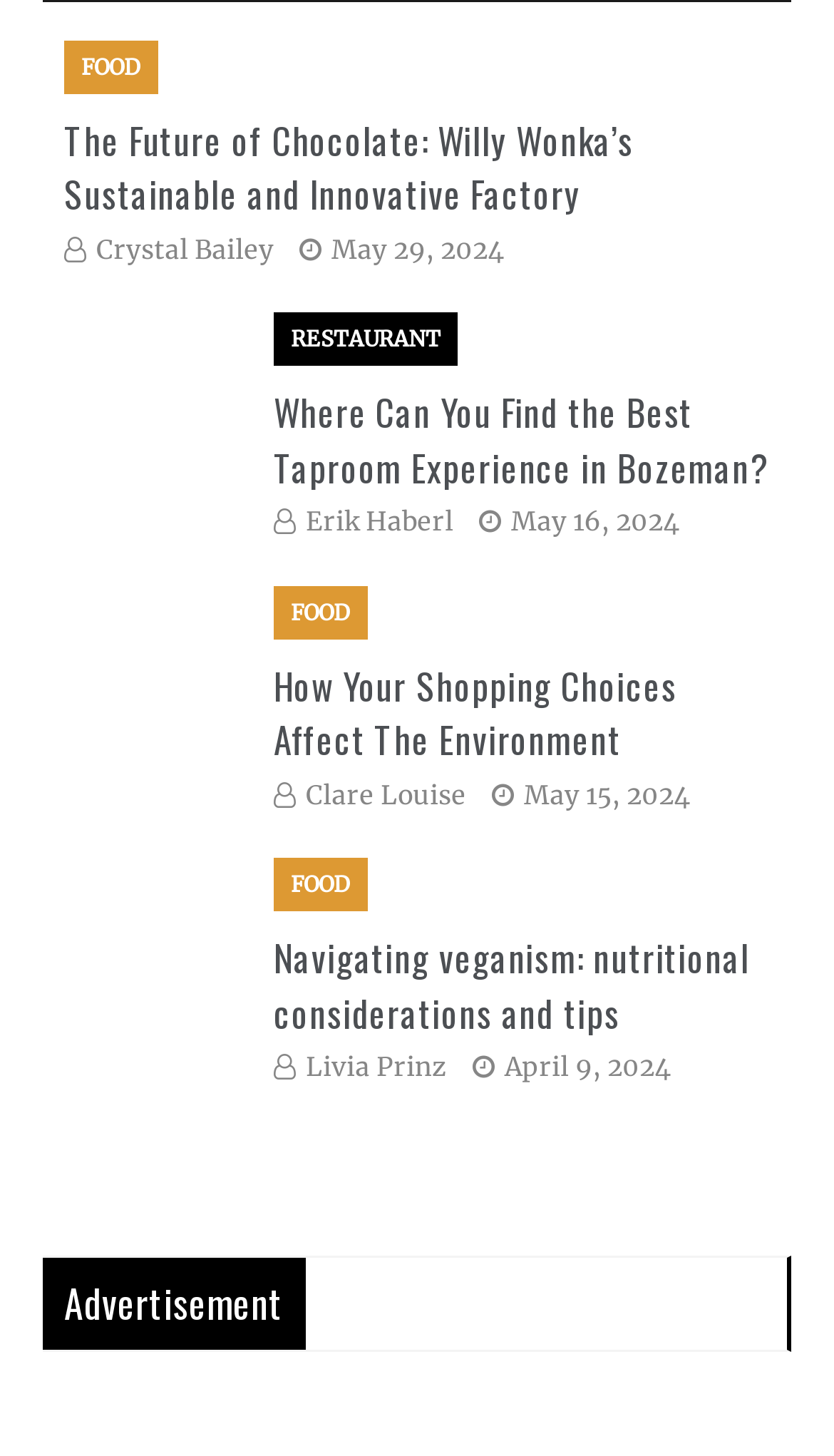Find and specify the bounding box coordinates that correspond to the clickable region for the instruction: "Click on FOOD".

[0.077, 0.027, 0.19, 0.064]